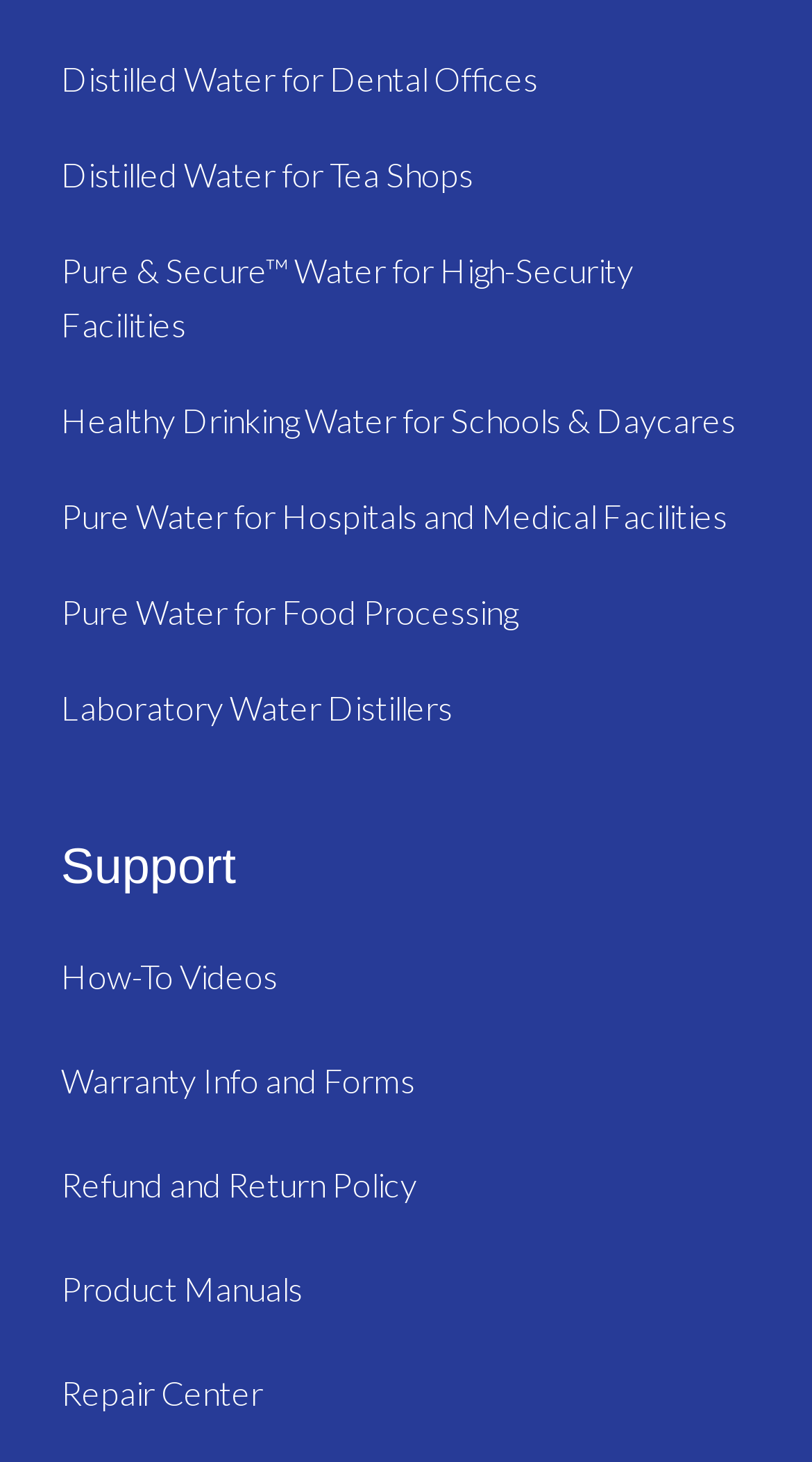What kind of support resources are available?
Look at the screenshot and respond with a single word or phrase.

How-to videos, warranty info